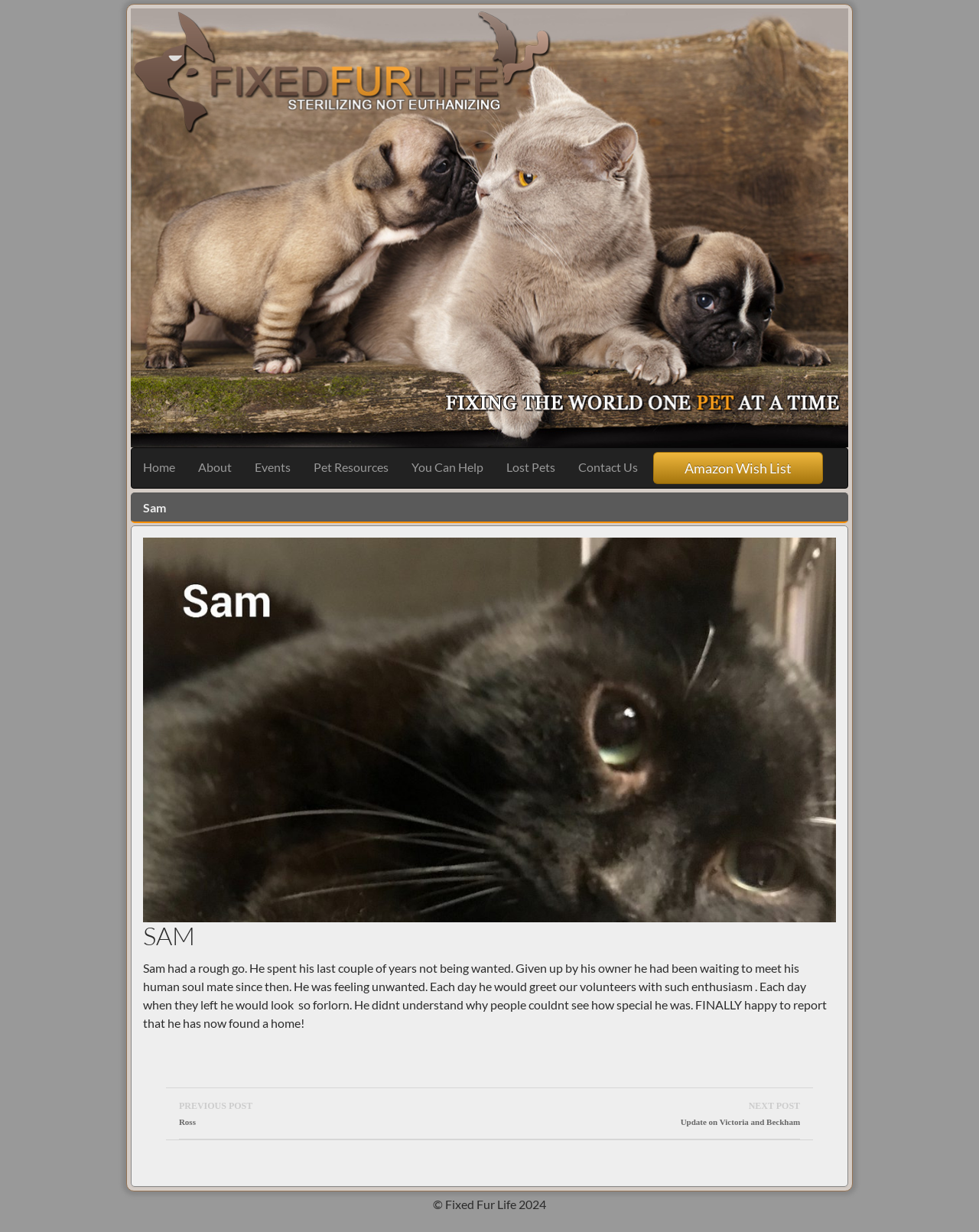Please provide the bounding box coordinates for the element that needs to be clicked to perform the following instruction: "Click on the Home link". The coordinates should be given as four float numbers between 0 and 1, i.e., [left, top, right, bottom].

[0.134, 0.364, 0.191, 0.395]